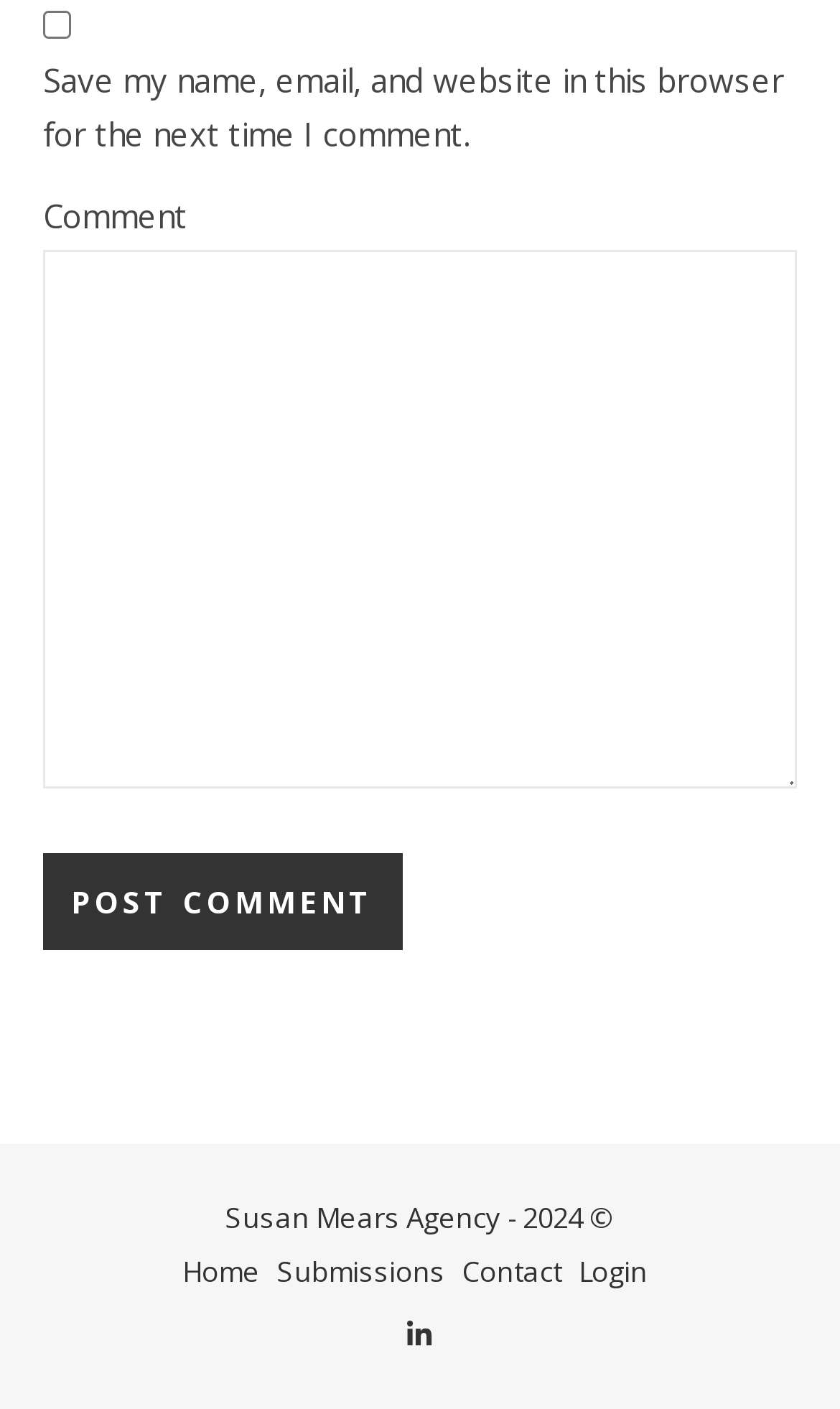Answer this question using a single word or a brief phrase:
What is the text on the button?

Post Comment